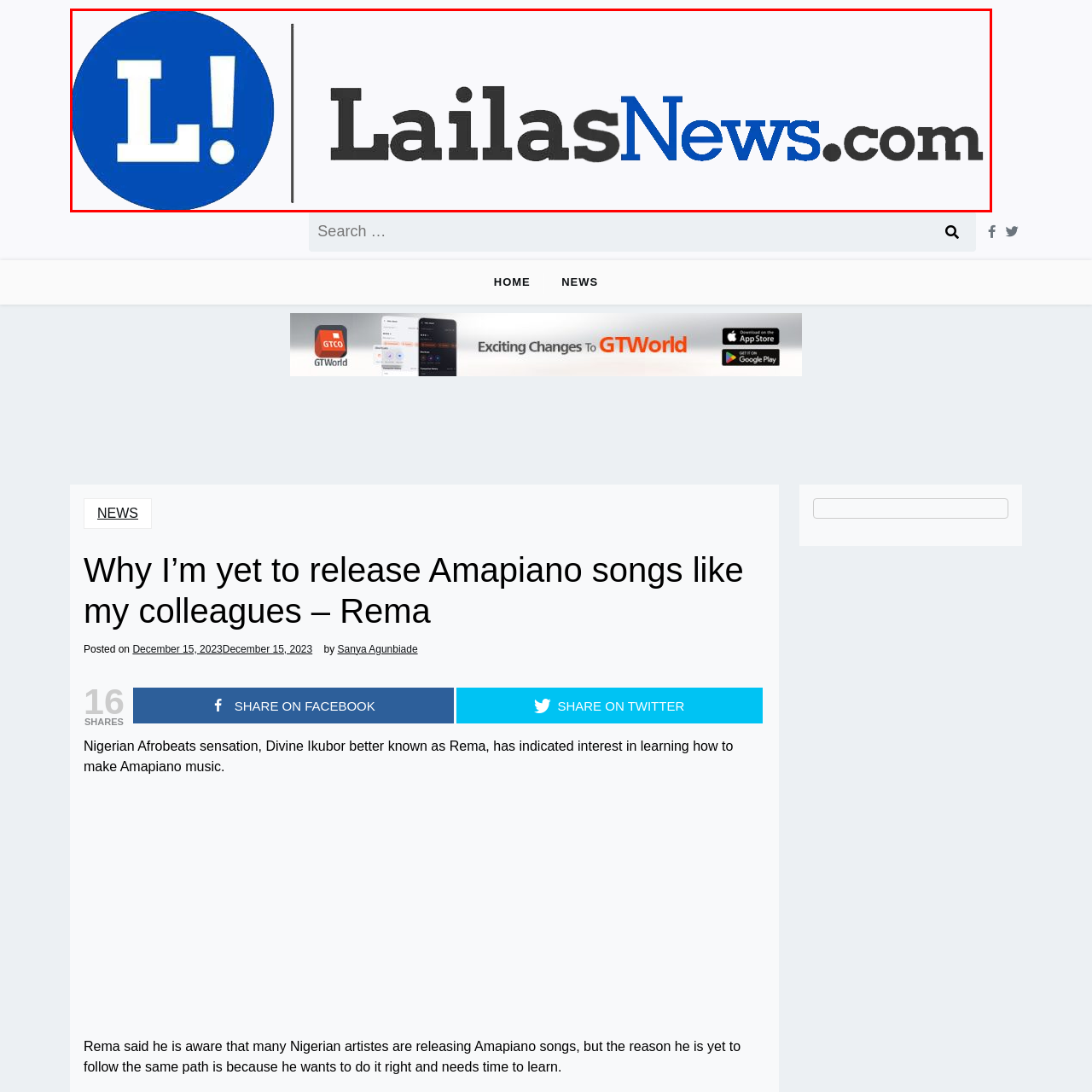Craft a comprehensive description of the image located inside the red boundary.

The image displays the logo of Laila's News, characterized by a vibrant blue circle featuring a prominent exclamation mark followed by the text "LailasNews.com." The logo underscores the brand's focus on delivering engaging news content, visually blending modern and dynamic design elements. The bold use of black and blue in the text highlights the platform's professionalism and contemporary appeal, making it easily recognizable for audiences seeking the latest updates in entertainment and news. This logo serves as a gateway for readers to access various articles, including features on popular artists and trending topics.